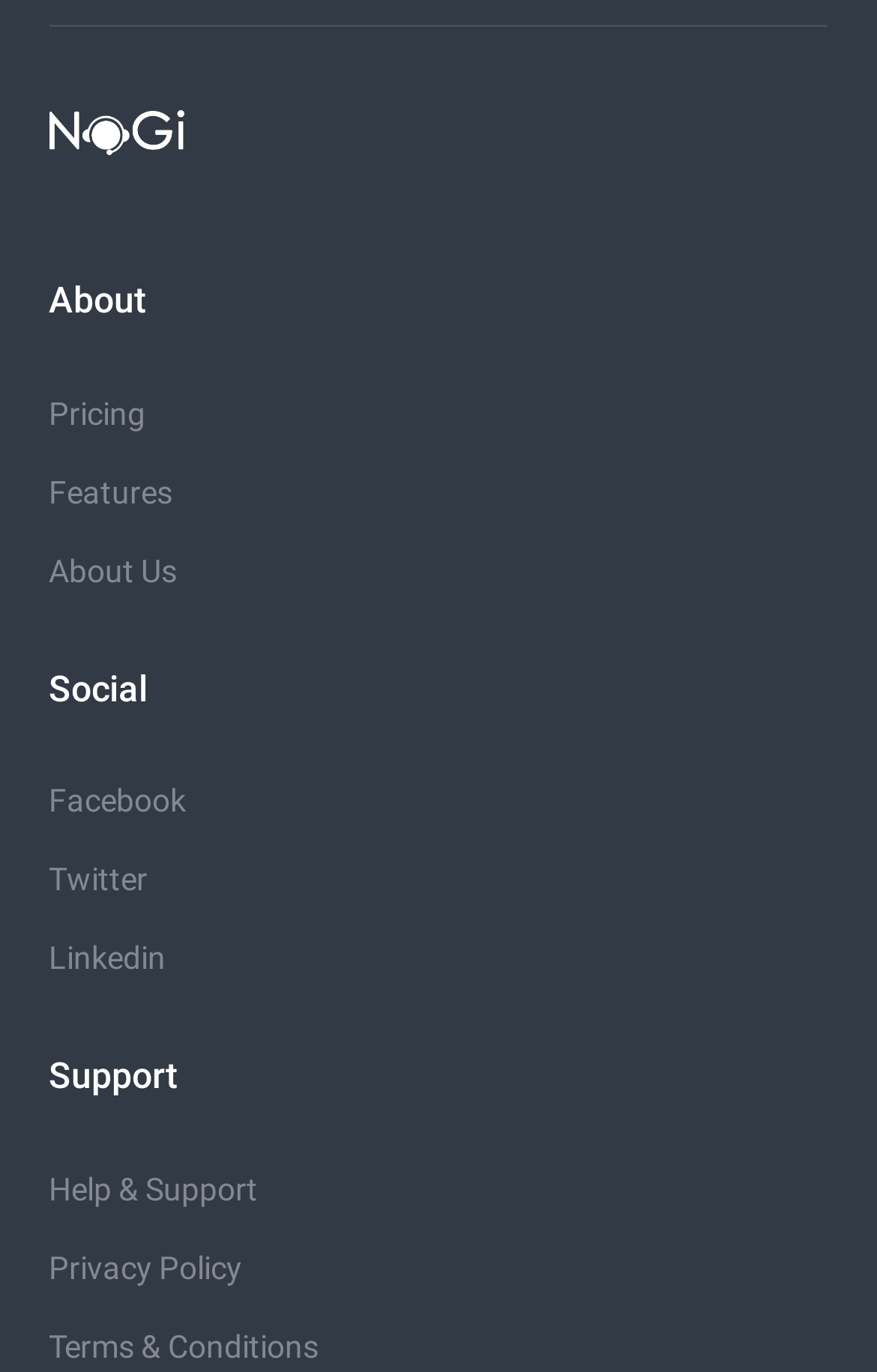Identify the bounding box coordinates necessary to click and complete the given instruction: "learn about us".

[0.056, 0.403, 0.202, 0.429]